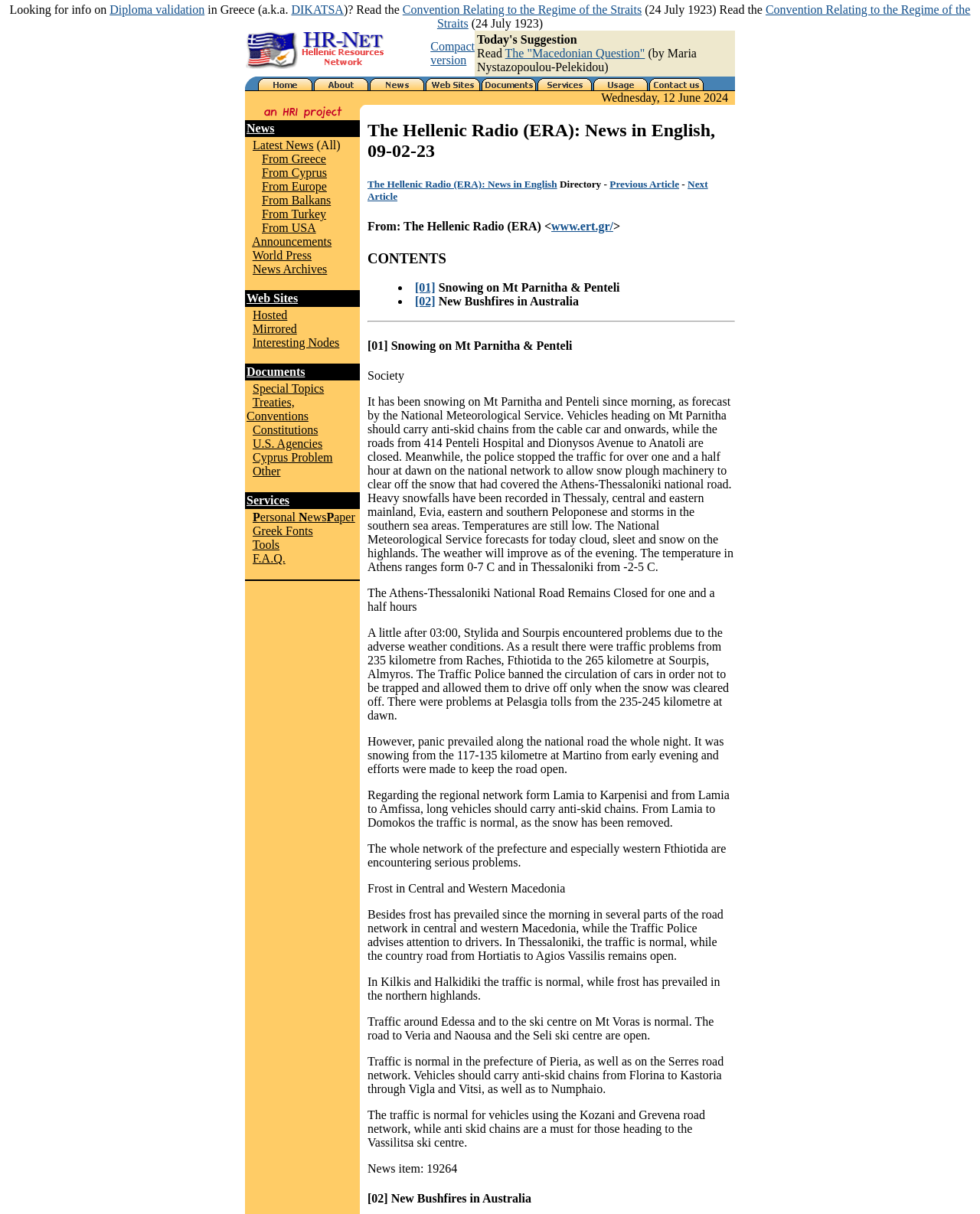Please find the bounding box coordinates of the element's region to be clicked to carry out this instruction: "Go to News".

[0.376, 0.066, 0.433, 0.076]